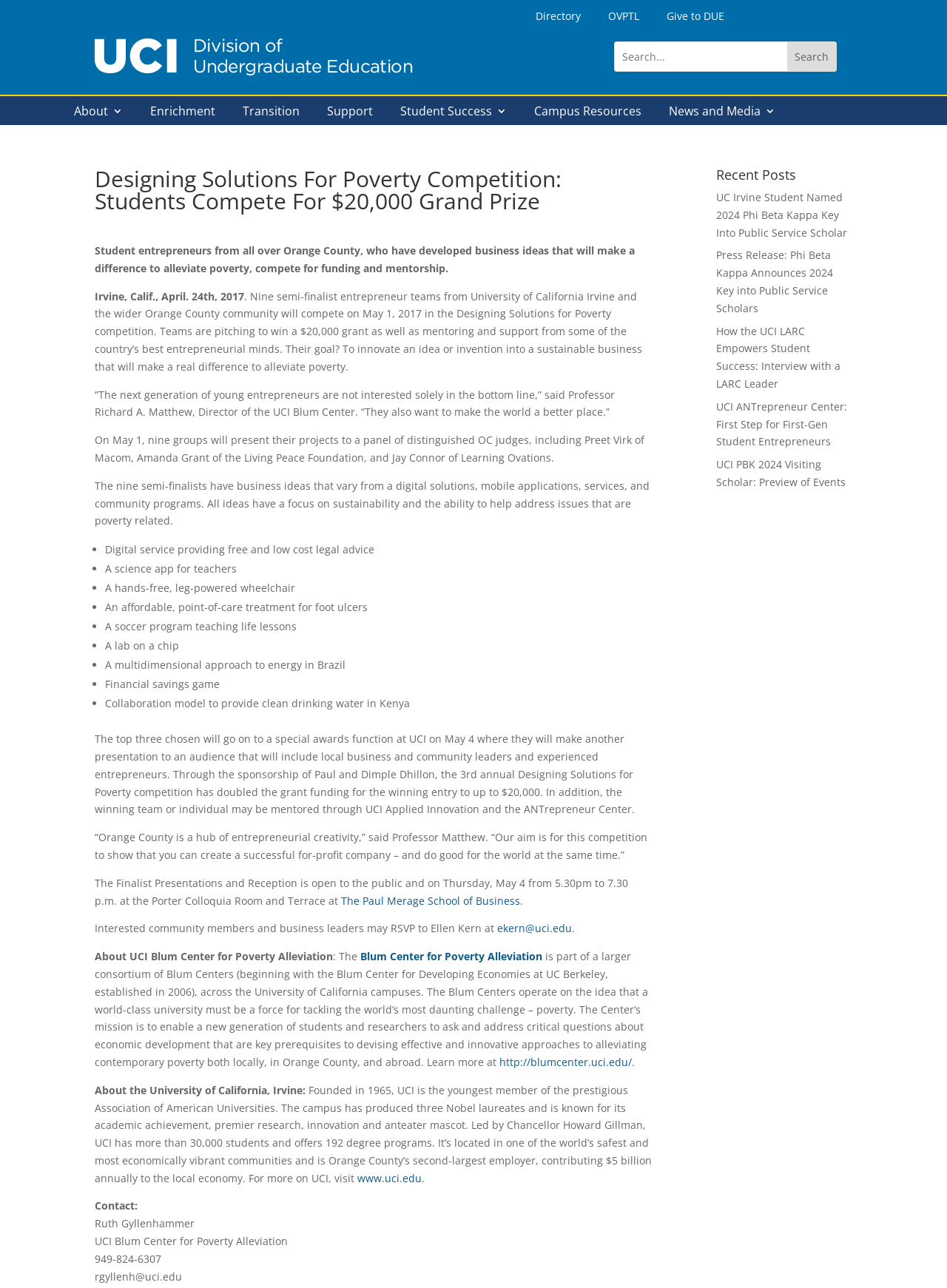Please provide the bounding box coordinate of the region that matches the element description: News and Media. Coordinates should be in the format (top-left x, top-left y, bottom-right x, bottom-right y) and all values should be between 0 and 1.

[0.706, 0.082, 0.819, 0.095]